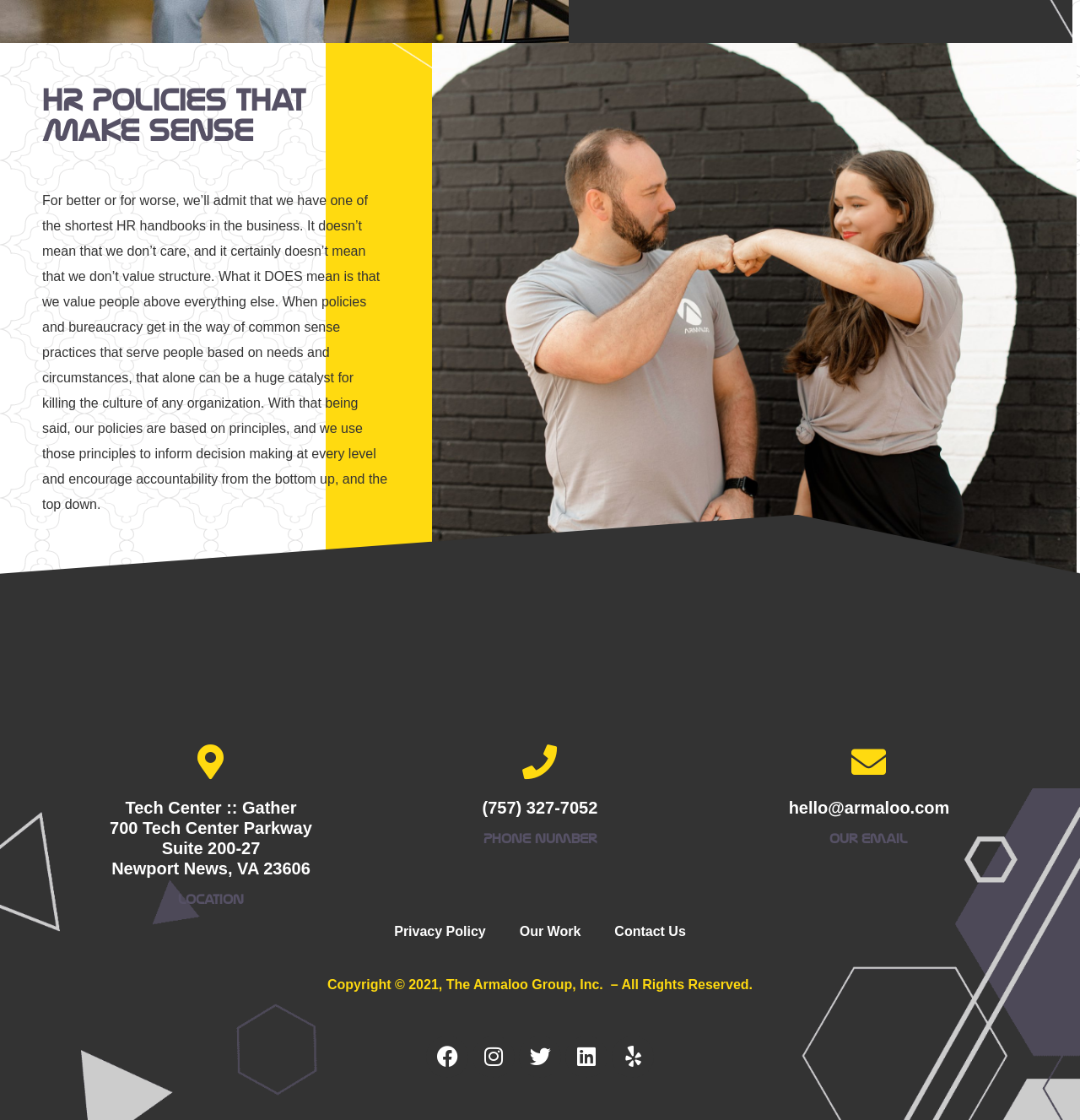For the given element description (757) 327-7052, determine the bounding box coordinates of the UI element. The coordinates should follow the format (top-left x, top-left y, bottom-right x, bottom-right y) and be within the range of 0 to 1.

[0.447, 0.713, 0.553, 0.729]